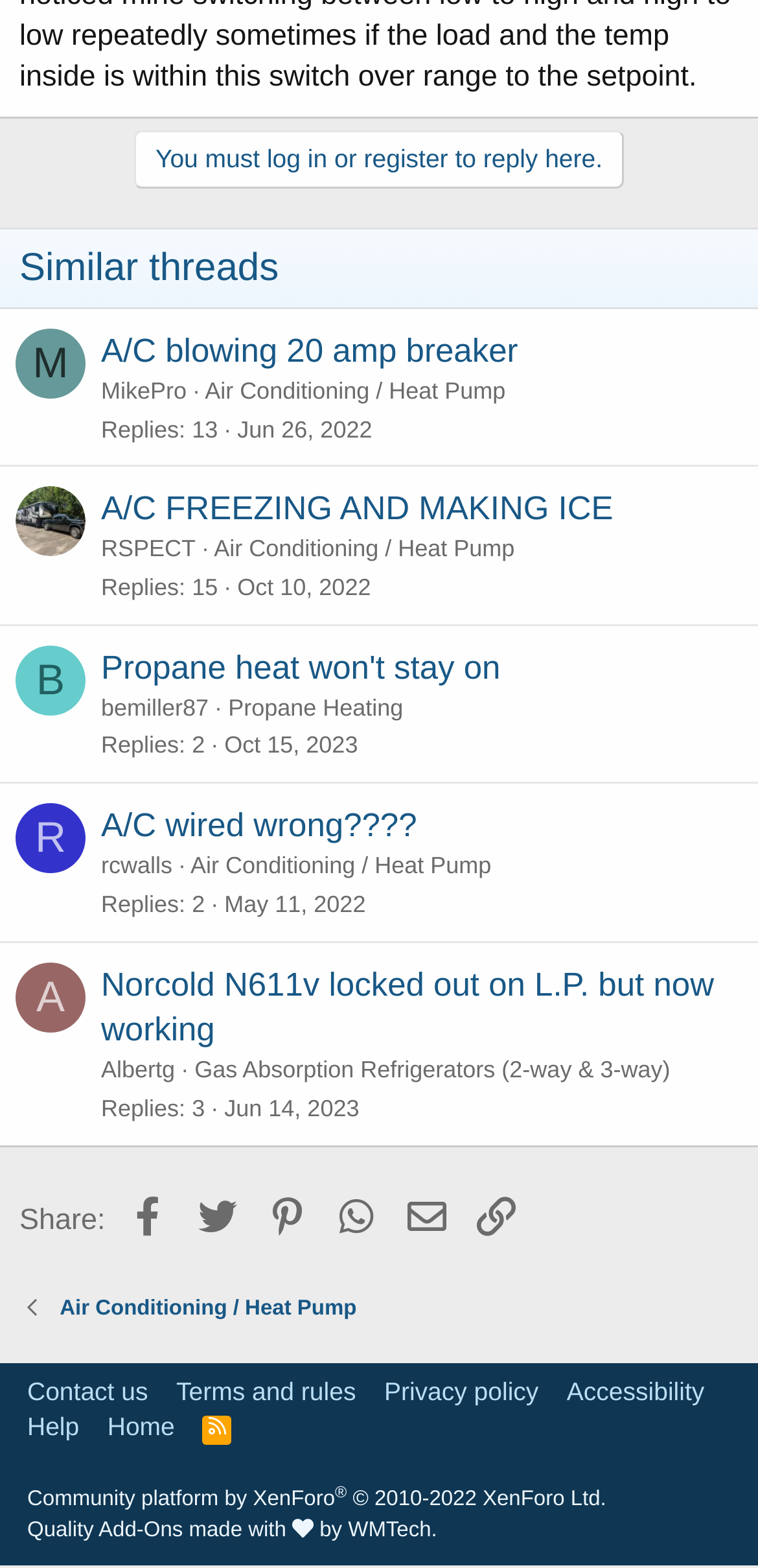Respond to the following question with a brief word or phrase:
How many replies does the second thread have?

15